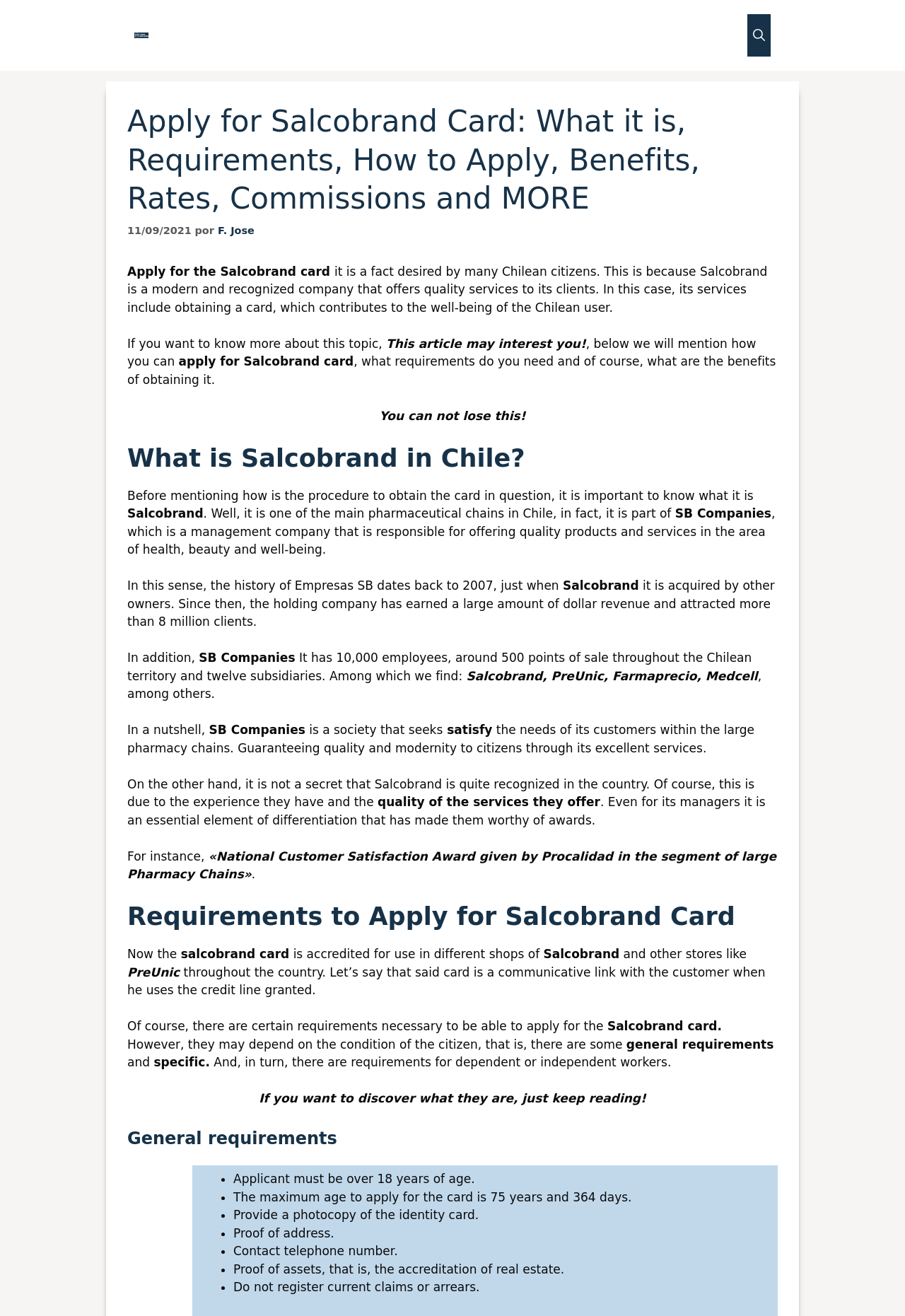What is required as proof of address?
Please provide a single word or phrase answer based on the image.

Proof of address